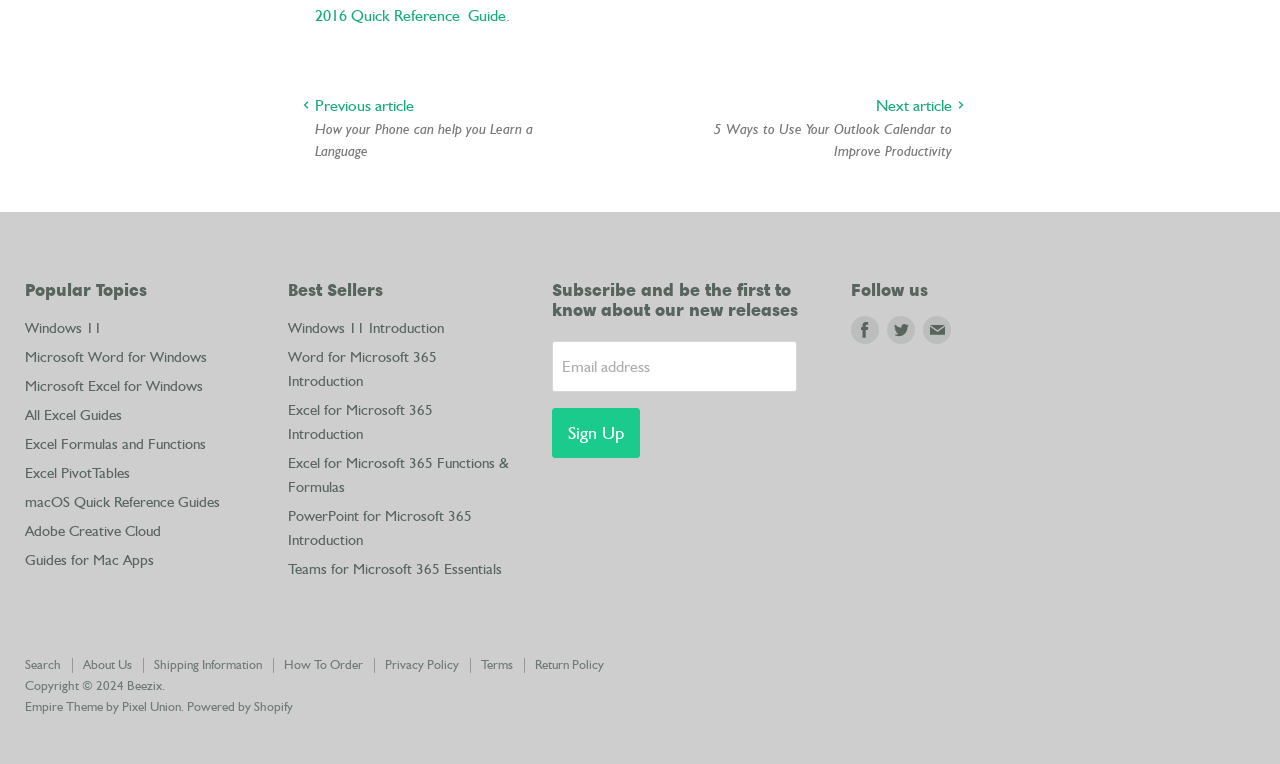What is the purpose of the textbox?
Please respond to the question with as much detail as possible.

The textbox is for entering an email address, as indicated by the label 'Email address', and is required for signing up to receive notifications about new releases.